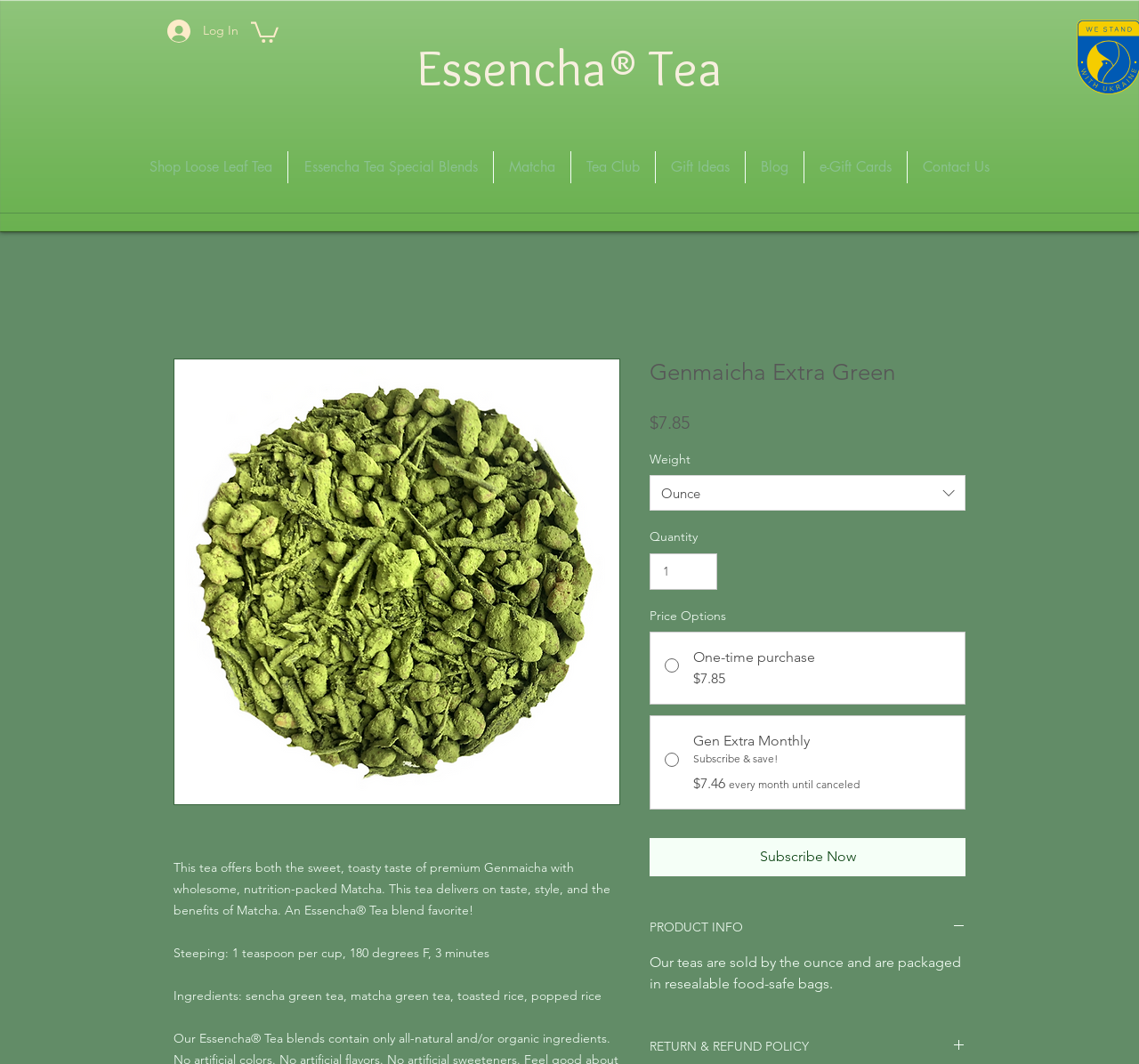What is the name of the tea blend?
Please describe in detail the information shown in the image to answer the question.

The name of the tea blend can be found in the heading element with the text 'Genmaicha Extra Green' which is located at the top of the webpage, indicating that this is the main product being showcased.